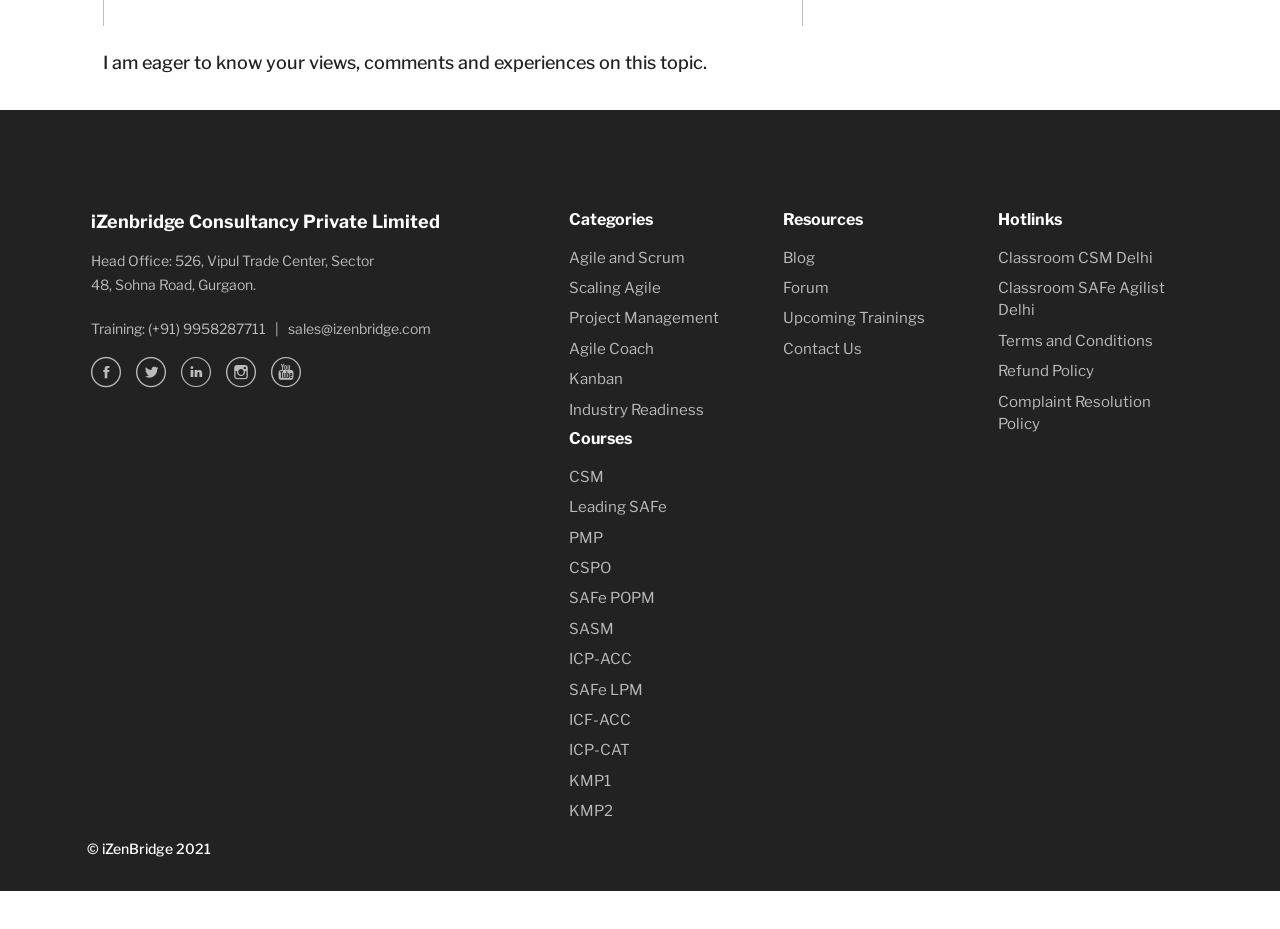Please mark the clickable region by giving the bounding box coordinates needed to complete this instruction: "Send an email to sales@izenbridge.com".

[0.225, 0.344, 0.337, 0.363]